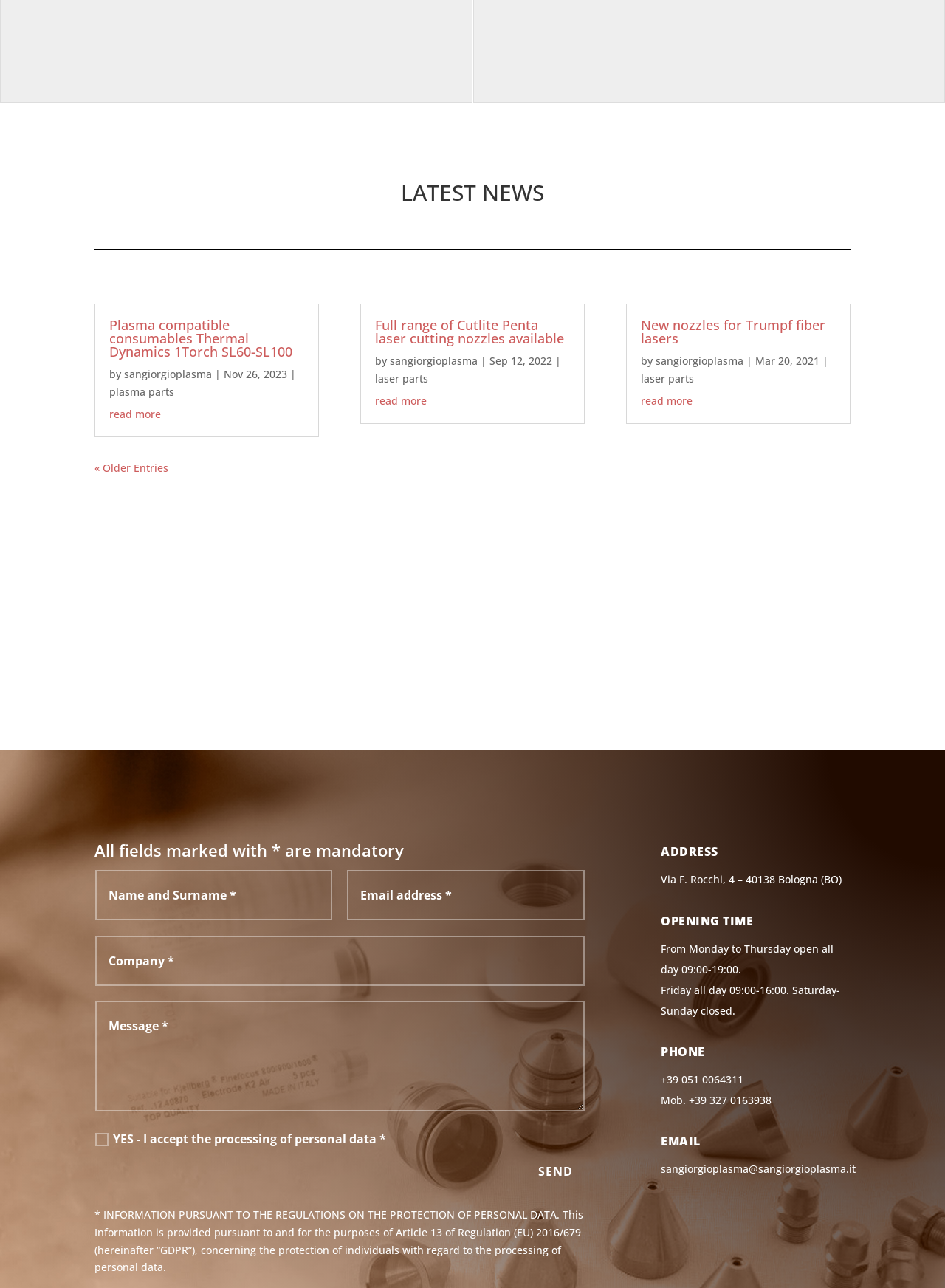Please indicate the bounding box coordinates of the element's region to be clicked to achieve the instruction: "send a request". Provide the coordinates as four float numbers between 0 and 1, i.e., [left, top, right, bottom].

[0.557, 0.899, 0.619, 0.92]